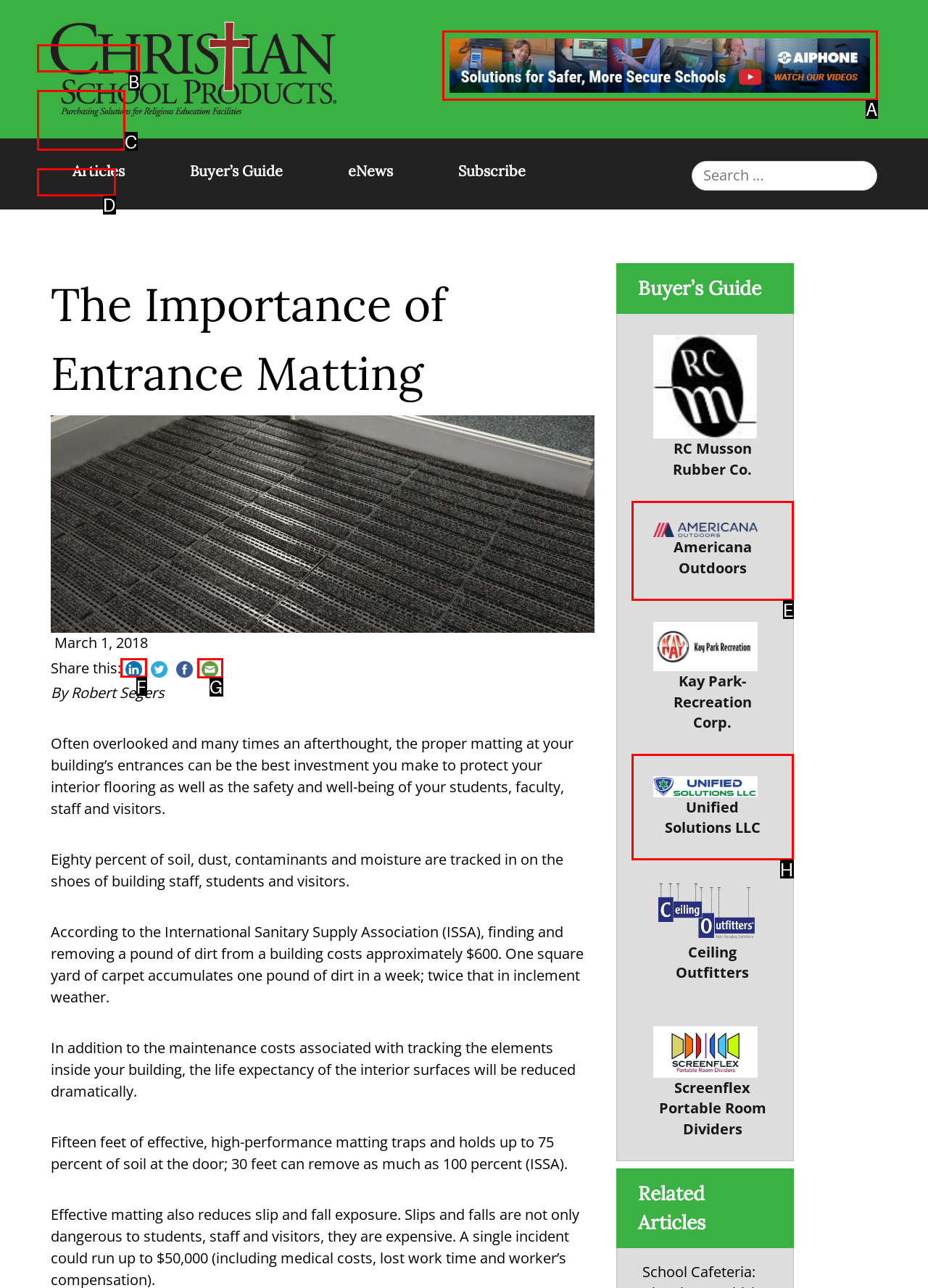Determine which HTML element to click on in order to complete the action: Share this on LinkedIn.
Reply with the letter of the selected option.

F